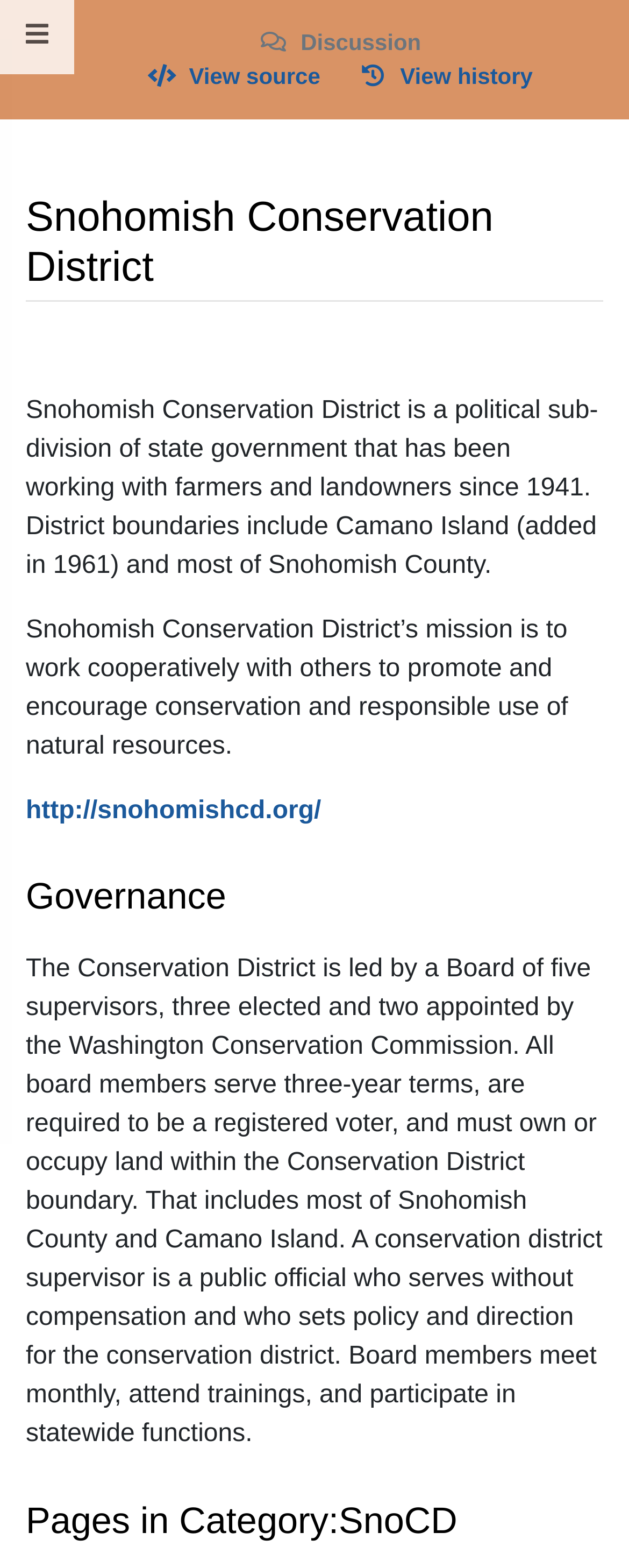What is the mission of Snohomish Conservation District?
Please answer the question with a detailed response using the information from the screenshot.

According to the webpage, Snohomish Conservation District’s mission is to work cooperatively with others to promote and encourage conservation and responsible use of natural resources, as stated in the second paragraph.